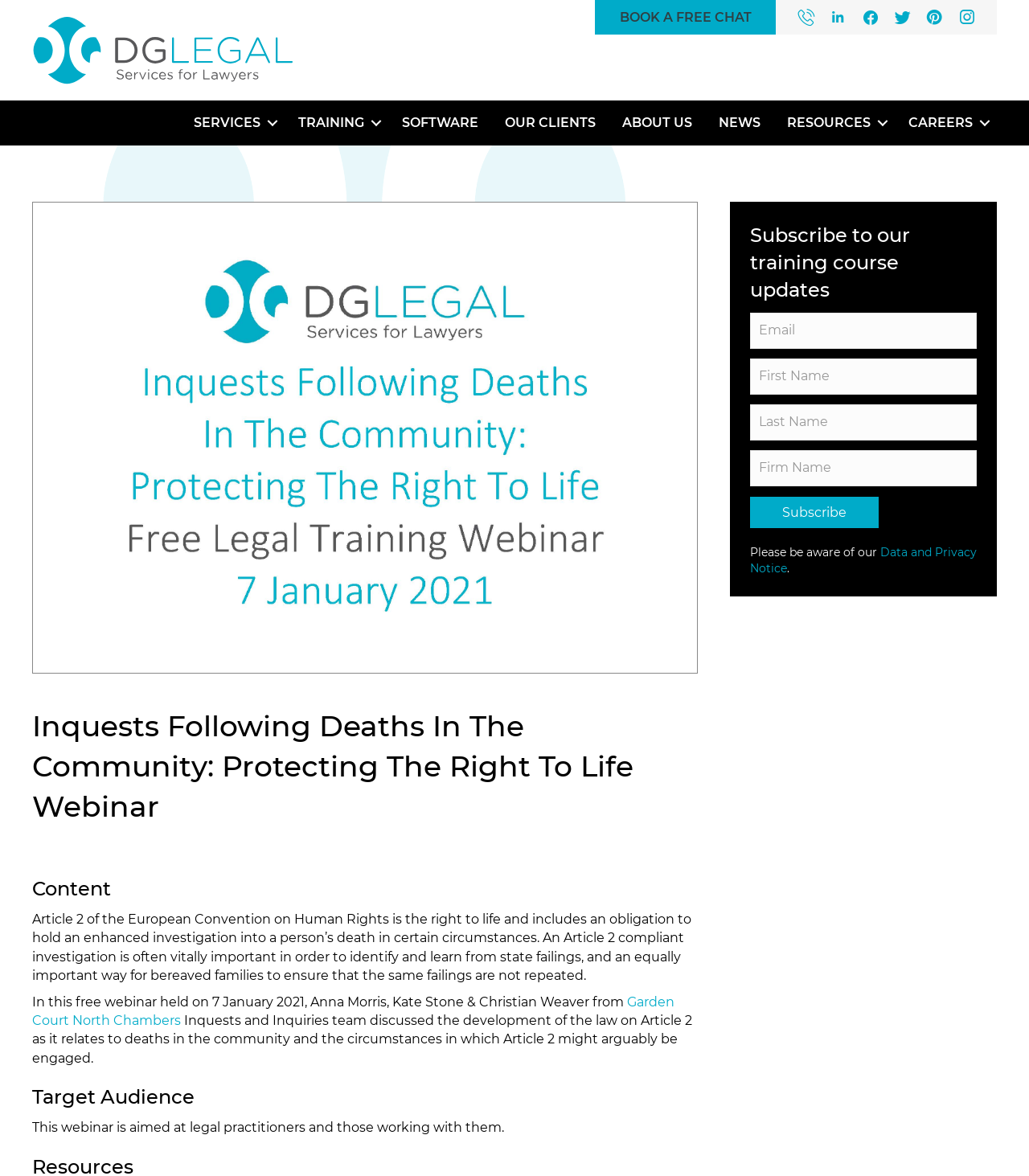Indicate the bounding box coordinates of the element that must be clicked to execute the instruction: "Click the 'Garden Court North Chambers' link". The coordinates should be given as four float numbers between 0 and 1, i.e., [left, top, right, bottom].

[0.031, 0.846, 0.655, 0.874]